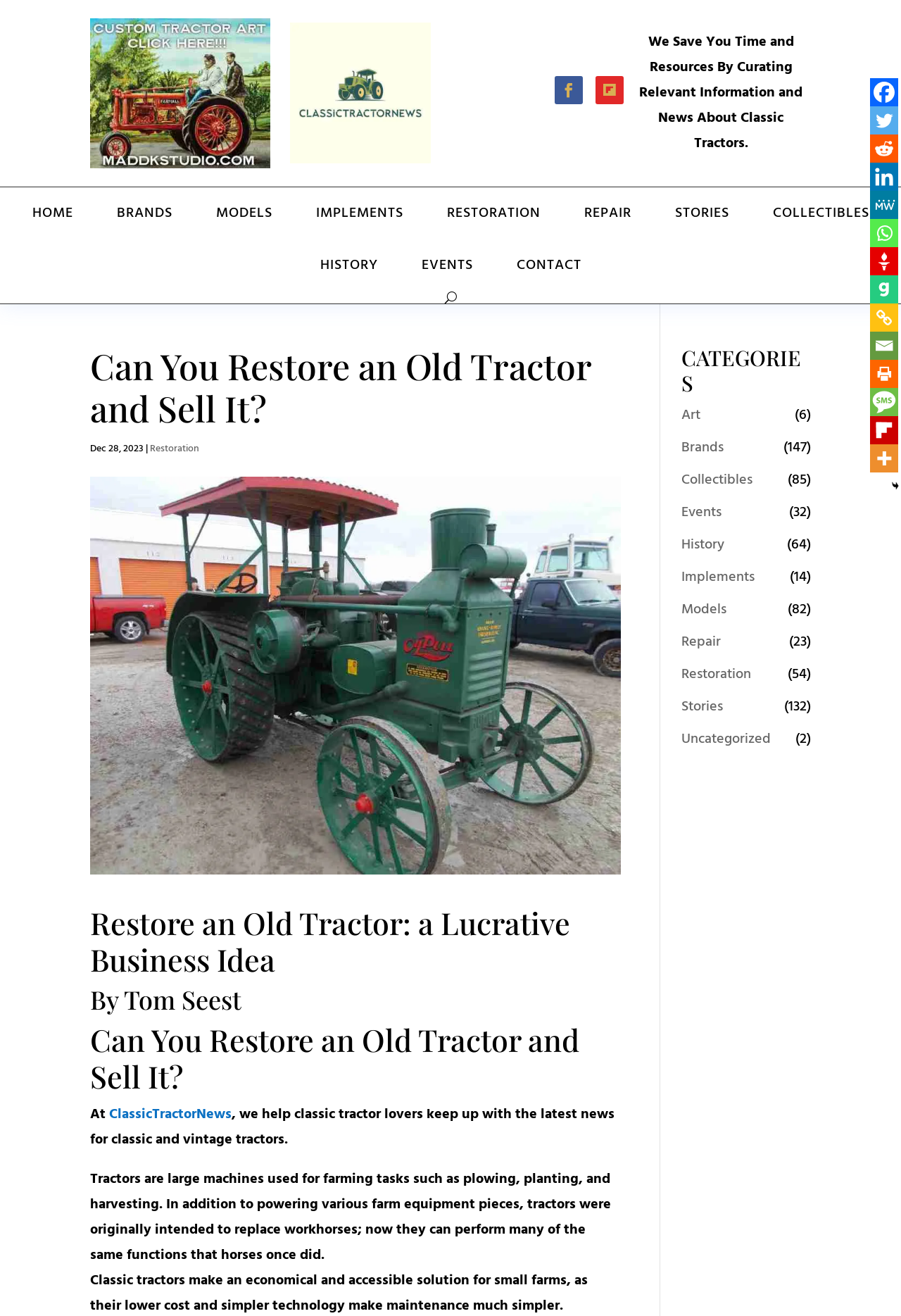Please provide a one-word or short phrase answer to the question:
What is the main topic of the webpage?

Restoring old tractors